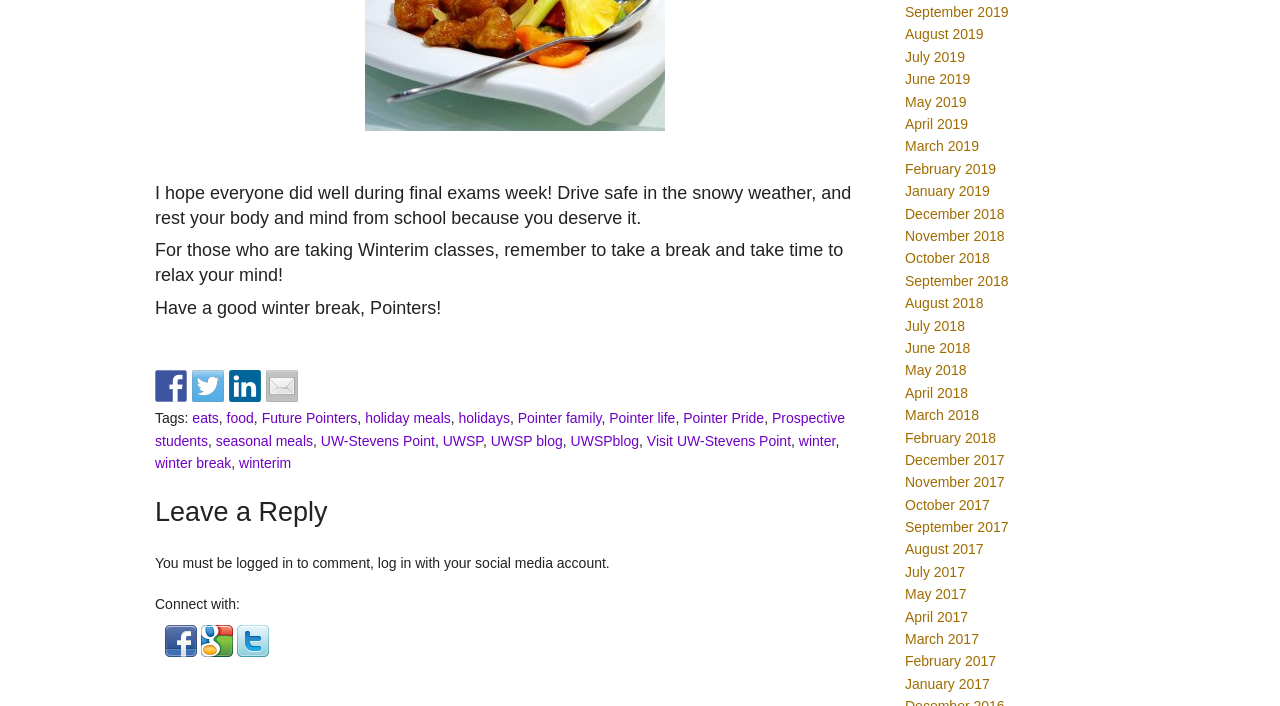Based on the image, please elaborate on the answer to the following question:
What is the purpose of the 'Leave a Reply' section?

The 'Leave a Reply' section is intended for users to comment on the webpage, as indicated by the heading 'Leave a Reply' and the text 'You must be logged in to comment, log in with your social media account'.